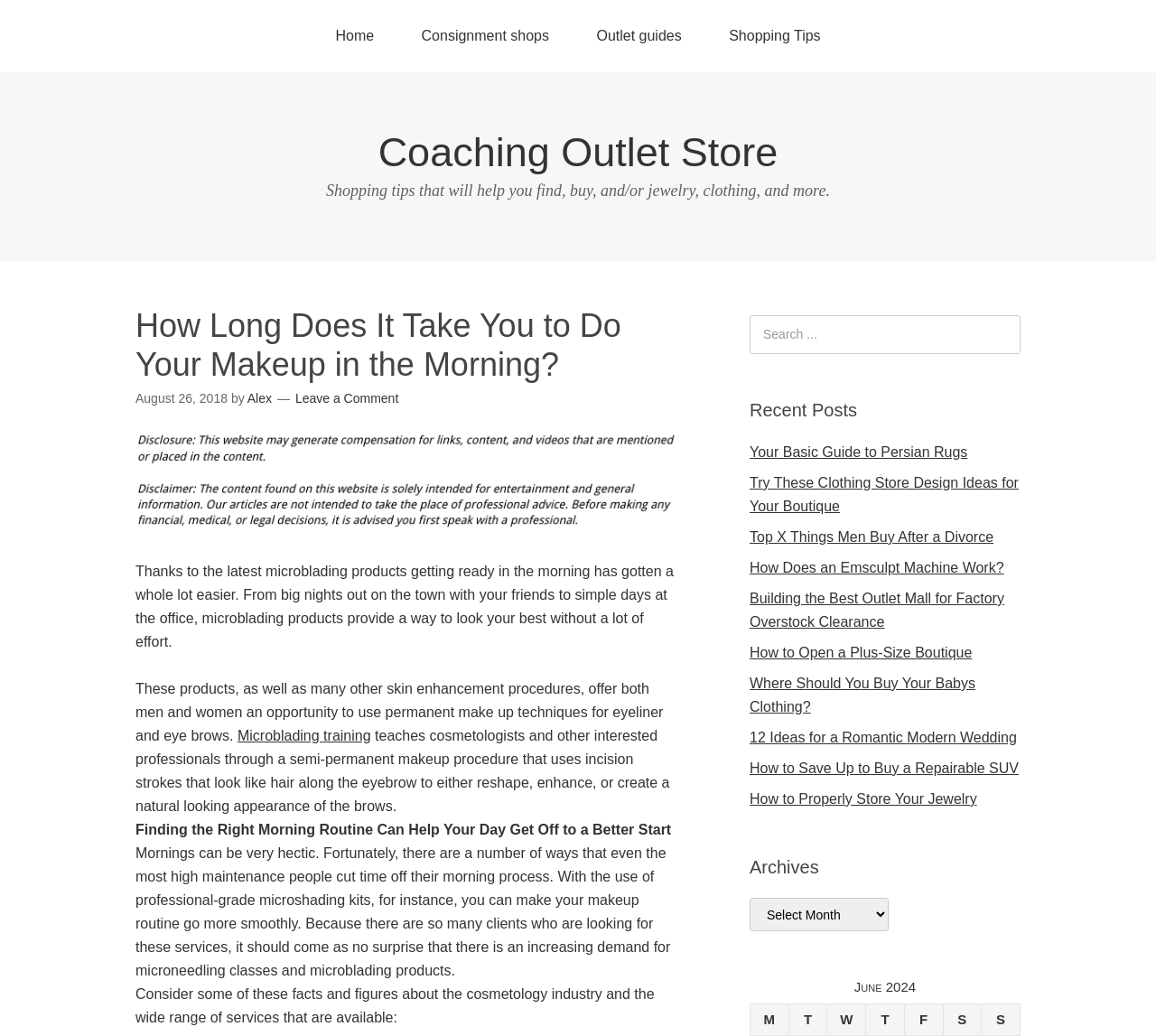Identify the bounding box coordinates of the region I need to click to complete this instruction: "Select an archive from the dropdown".

[0.648, 0.866, 0.769, 0.899]